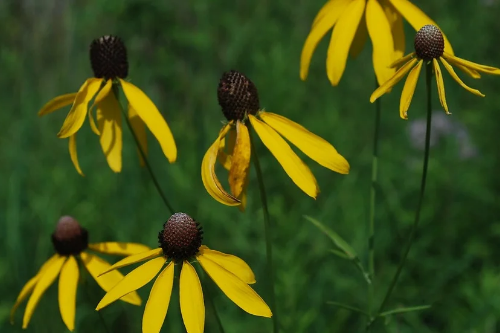Based on the image, provide a detailed and complete answer to the question: 
What type of soil conditions are Grey-Headed Coneflowers well-suited for?

As mentioned in the caption, Grey-Headed Coneflowers are well-suited for areas with poor soil conditions, implying that they can thrive in soil that may be lacking in nutrients or have other limitations.